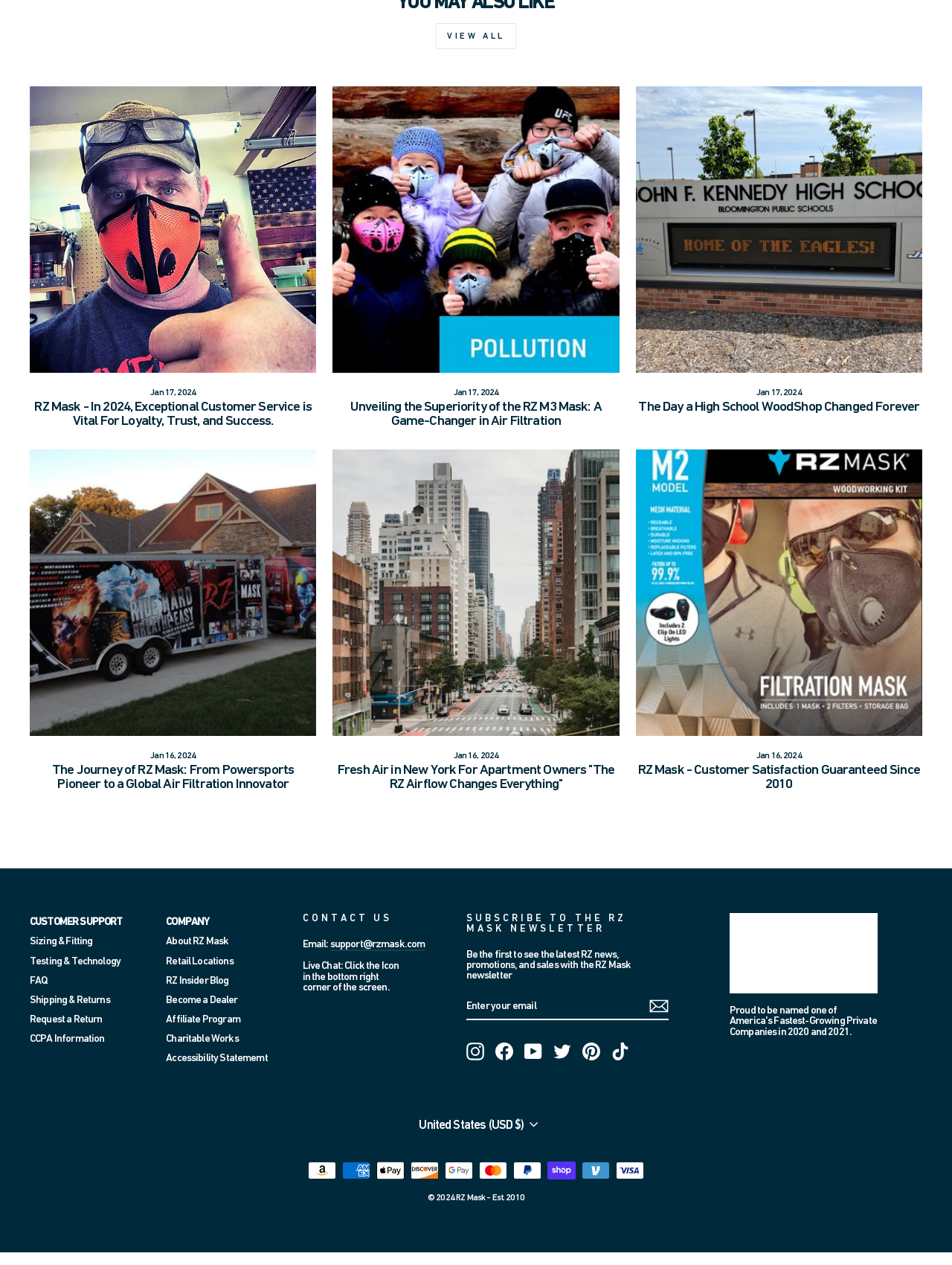Locate the bounding box coordinates of the element that should be clicked to execute the following instruction: "Click VIEW ALL".

[0.458, 0.018, 0.542, 0.039]